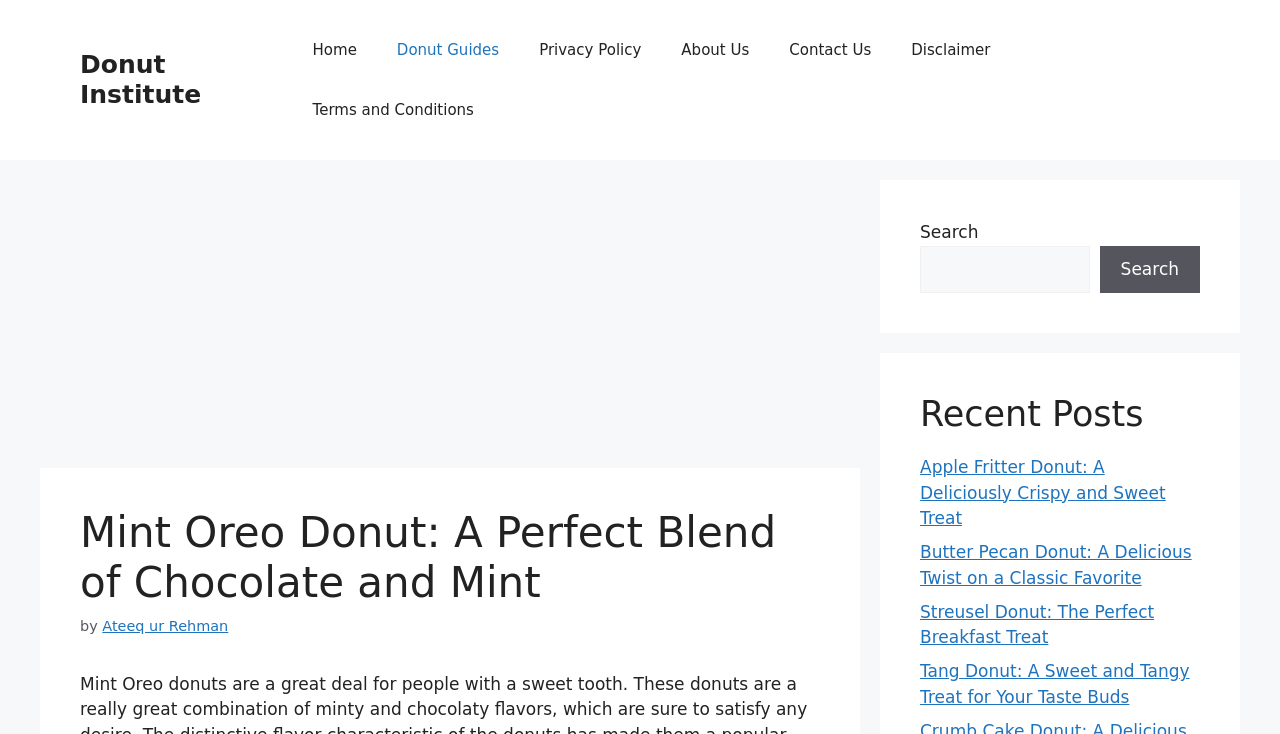Locate the bounding box coordinates of the area where you should click to accomplish the instruction: "Check out the Apple Fritter Donut post".

[0.719, 0.623, 0.911, 0.719]